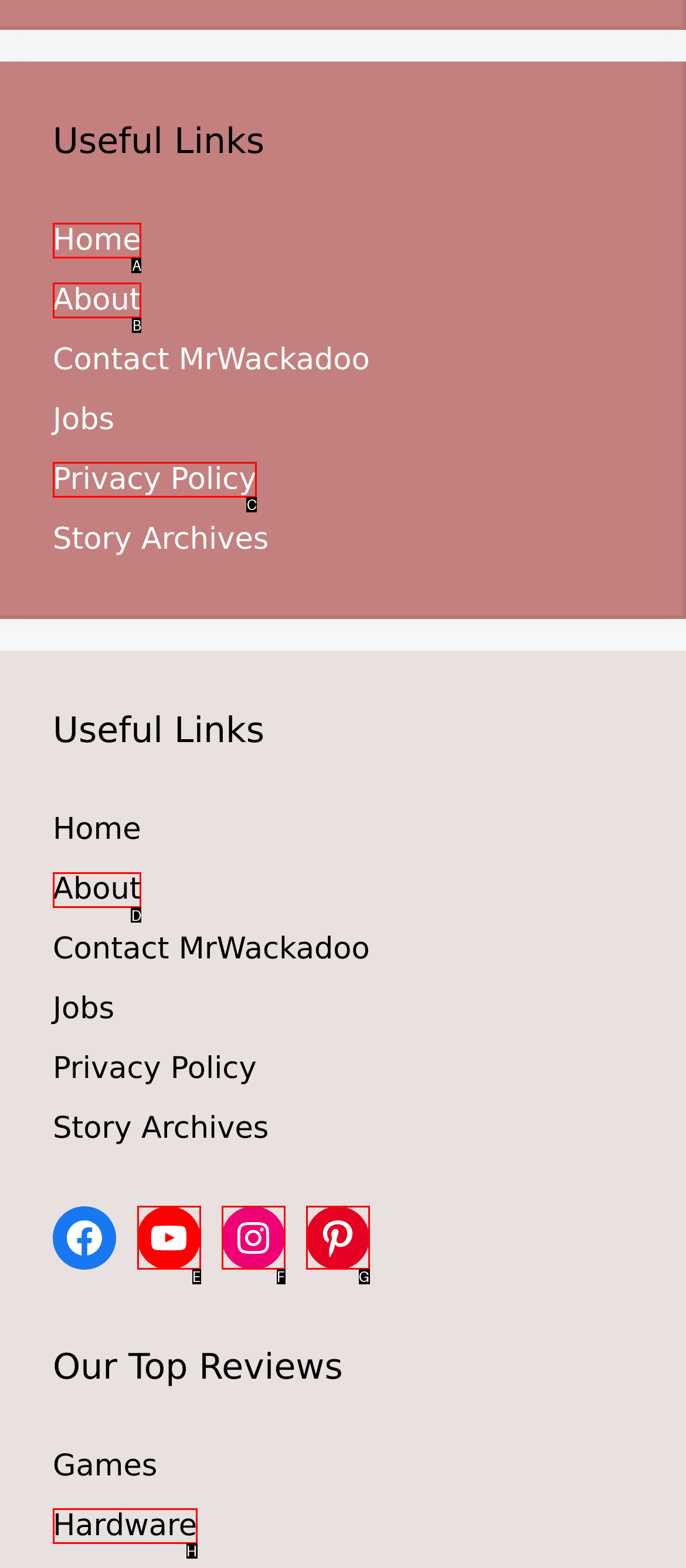With the description: About, find the option that corresponds most closely and answer with its letter directly.

D